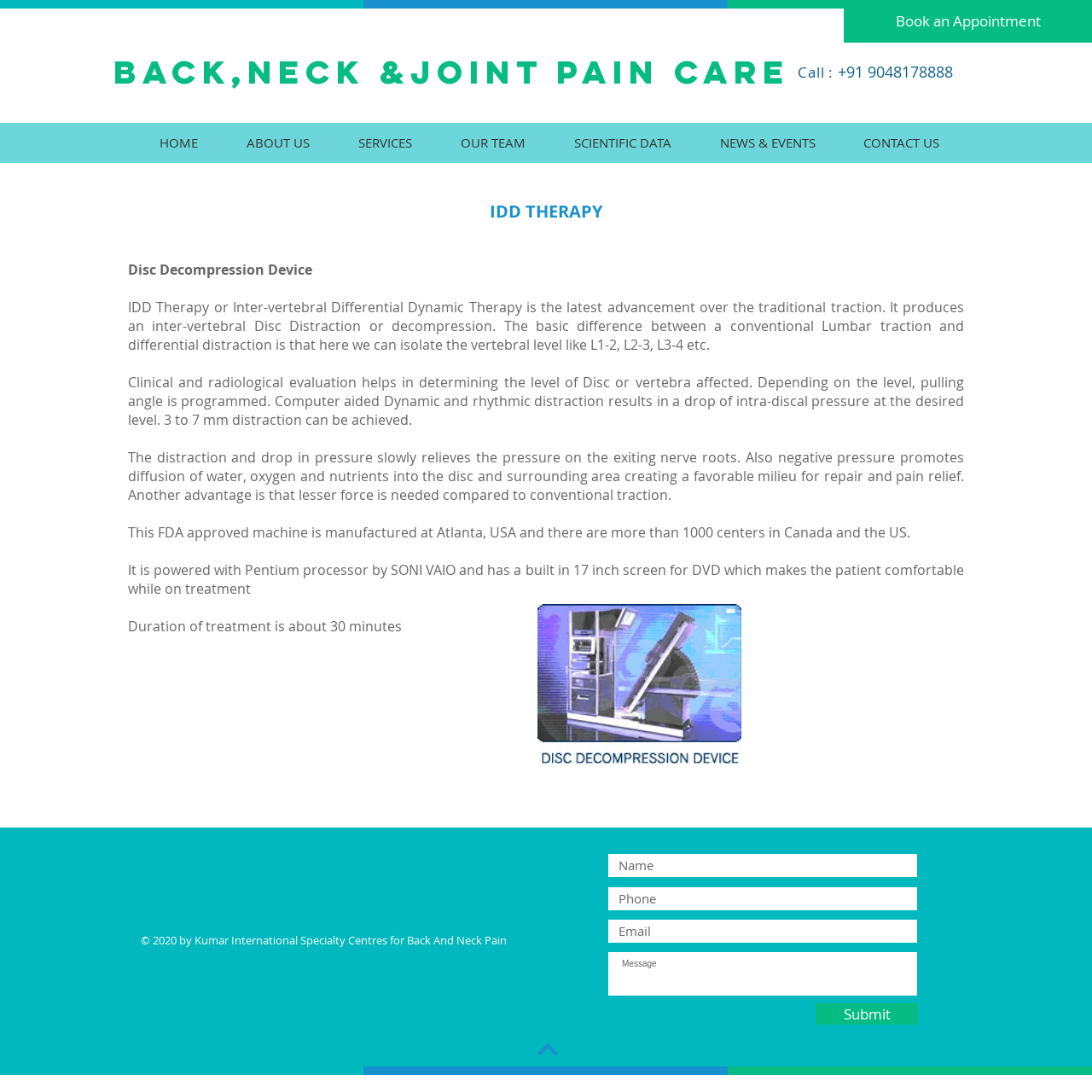Provide a single word or phrase to answer the given question: 
What is the name of the center?

KUMAR CENTRE